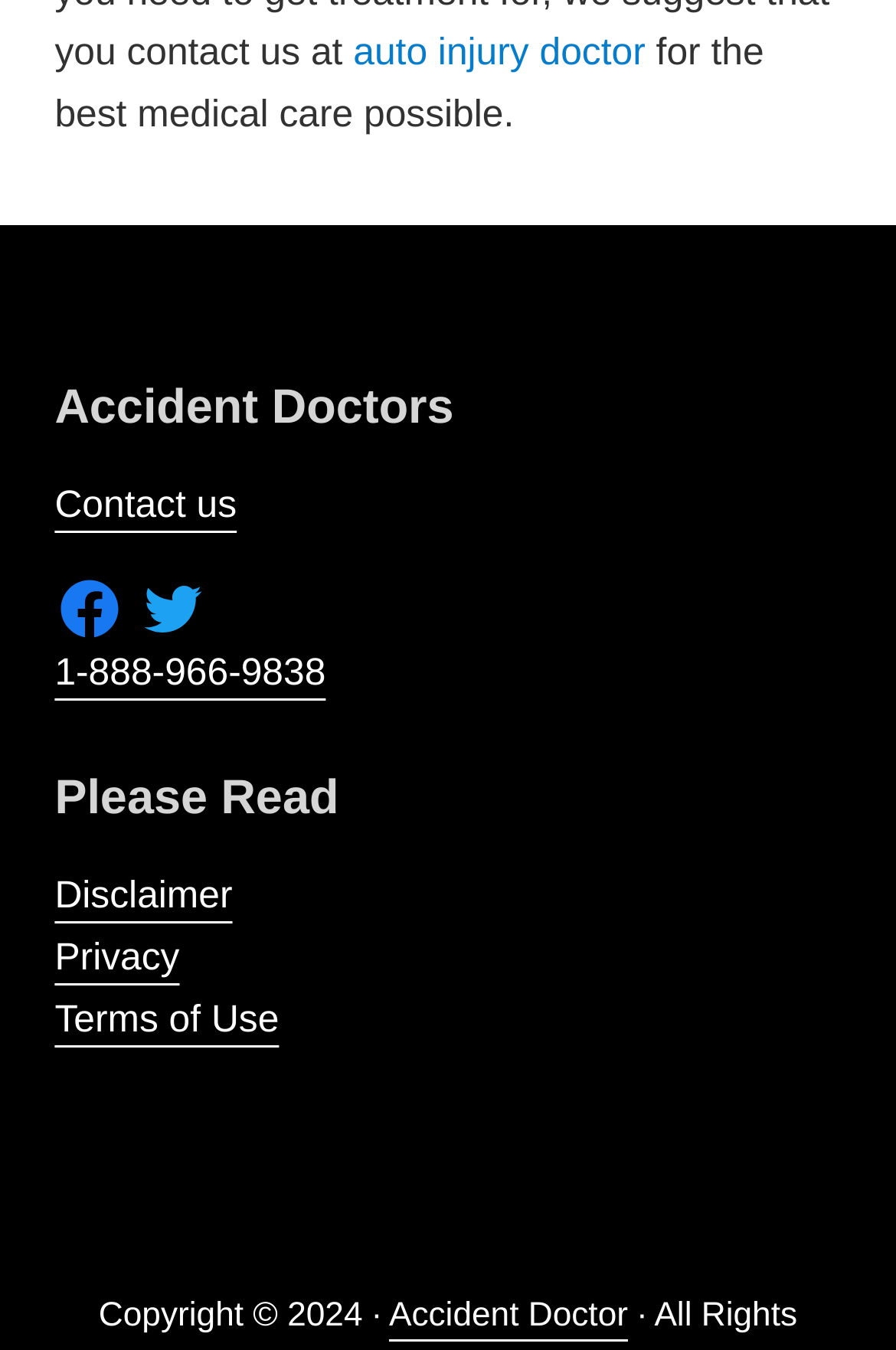Determine the bounding box coordinates of the section I need to click to execute the following instruction: "visit the accident doctor facebook page". Provide the coordinates as four float numbers between 0 and 1, i.e., [left, top, right, bottom].

[0.061, 0.425, 0.138, 0.476]